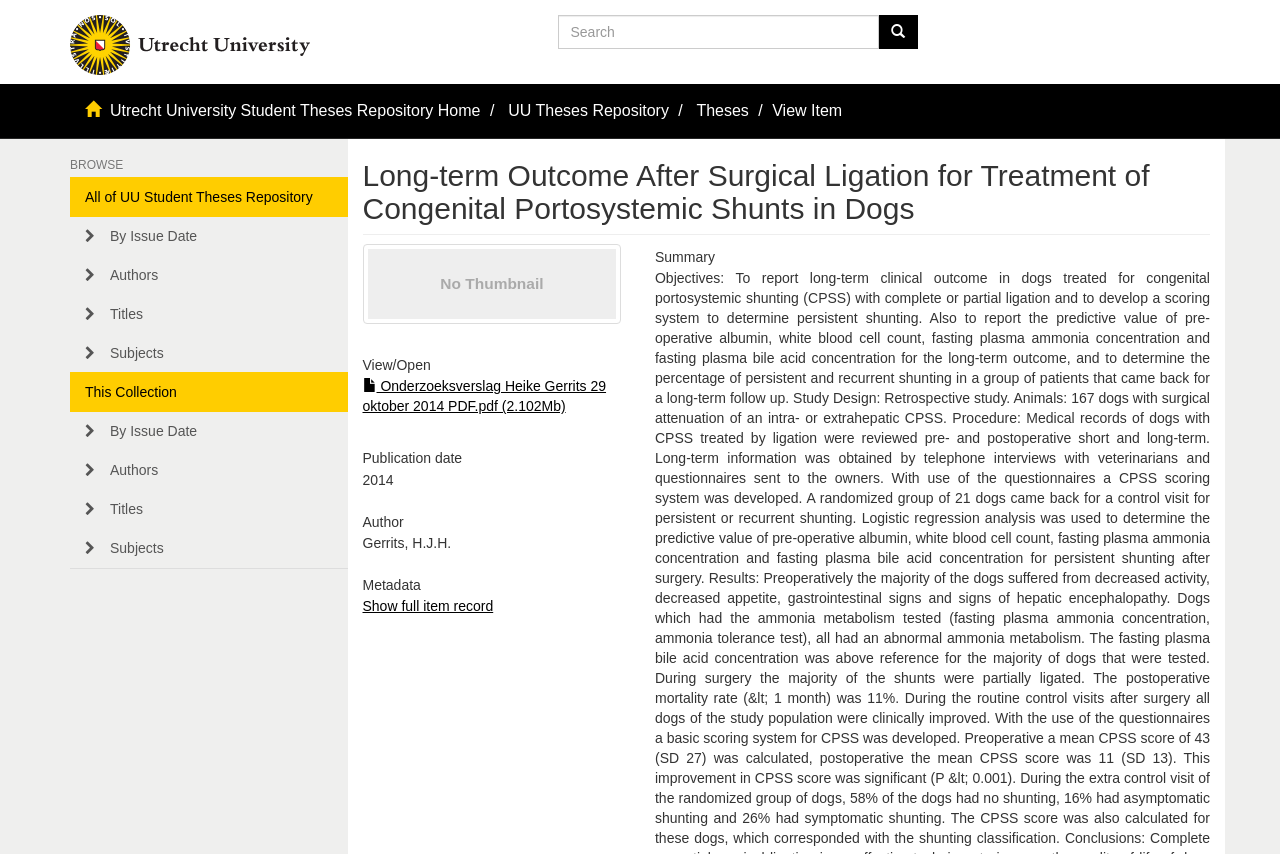Identify the bounding box coordinates for the region to click in order to carry out this instruction: "Show full item record". Provide the coordinates using four float numbers between 0 and 1, formatted as [left, top, right, bottom].

[0.283, 0.701, 0.385, 0.719]